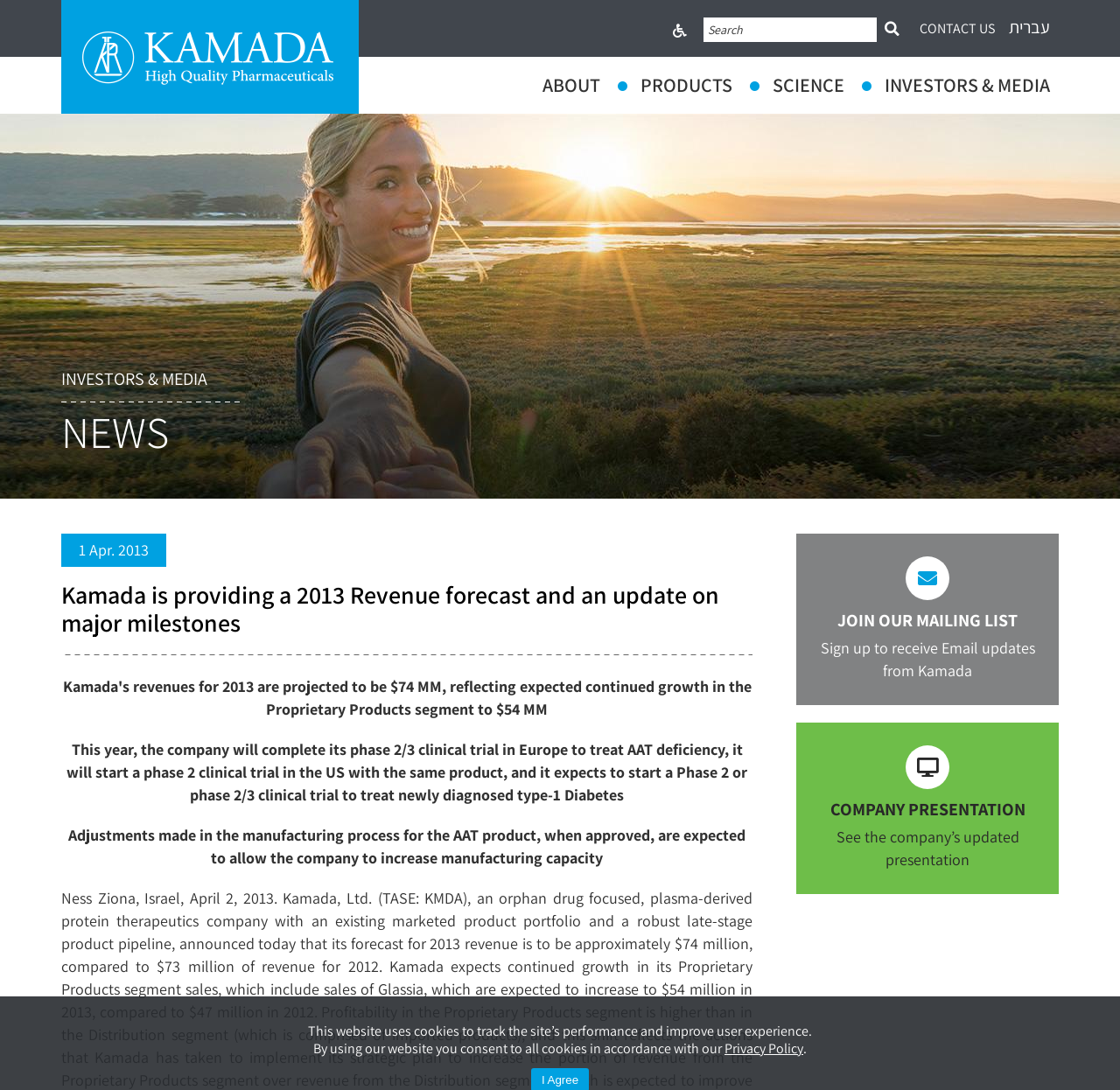What is the purpose of the adjustments made in the manufacturing process for the AAT product?
Based on the image, provide your answer in one word or phrase.

Increase manufacturing capacity